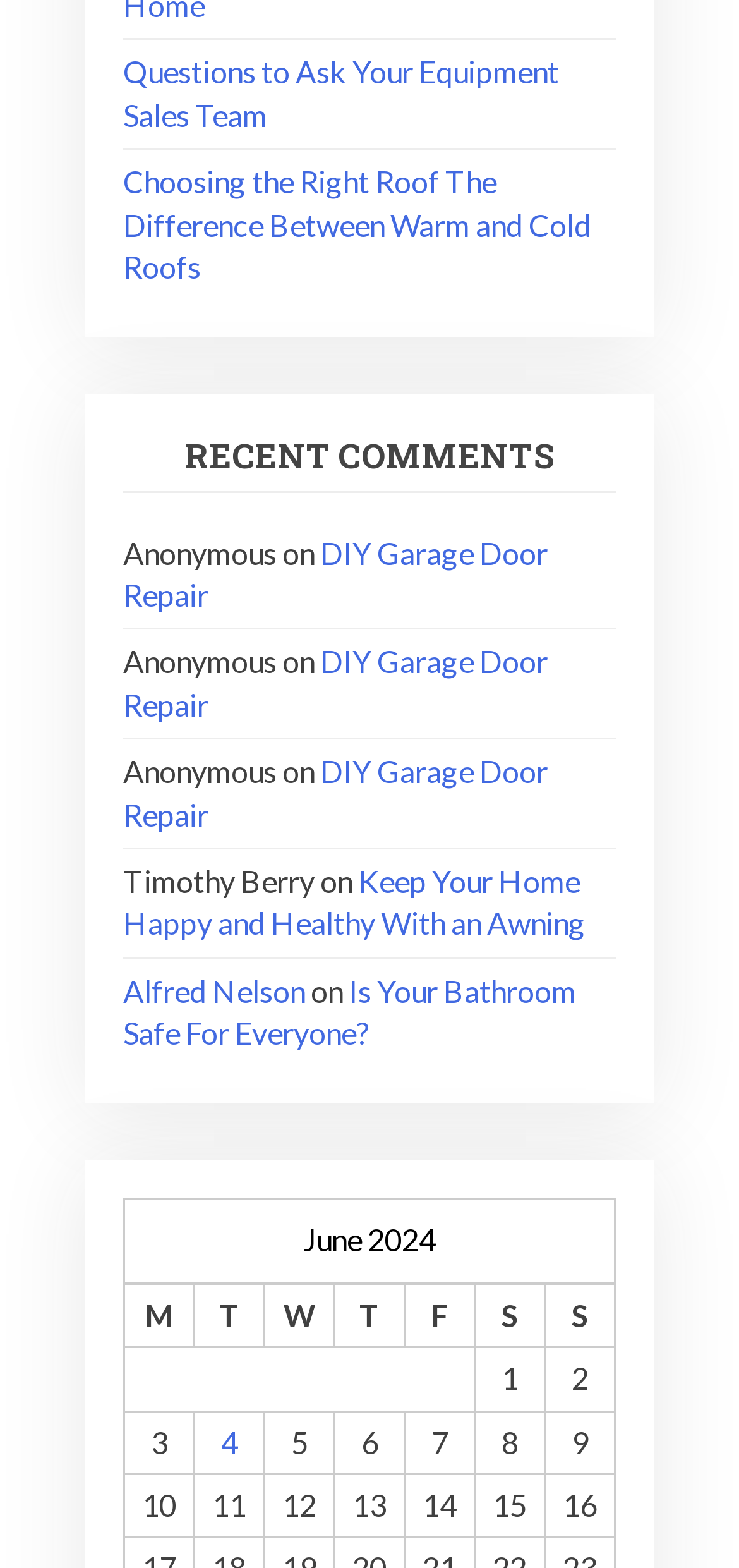Use a single word or phrase to answer the question: 
How many grid rows are there?

4